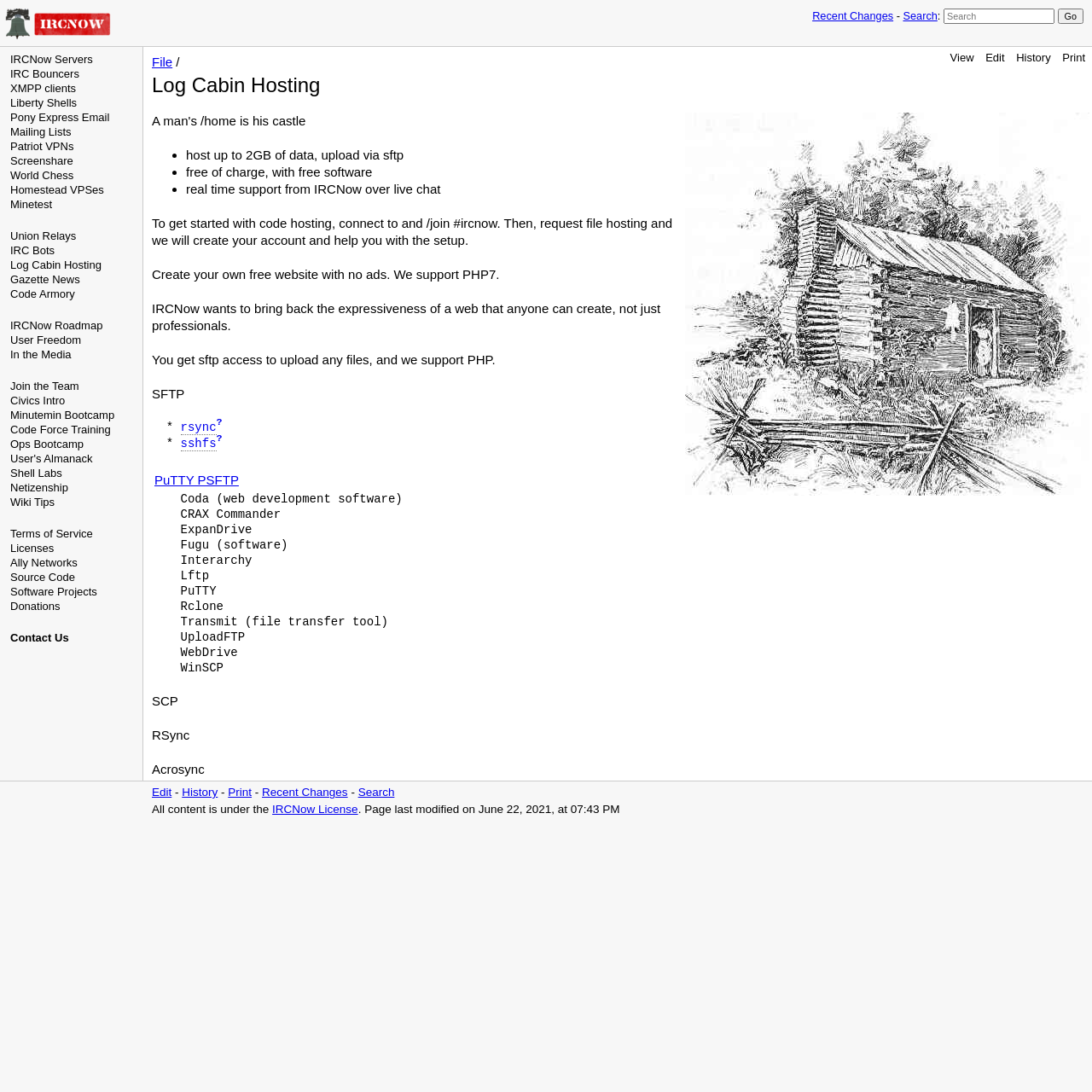Determine the heading of the webpage and extract its text content.

Log Cabin Hosting